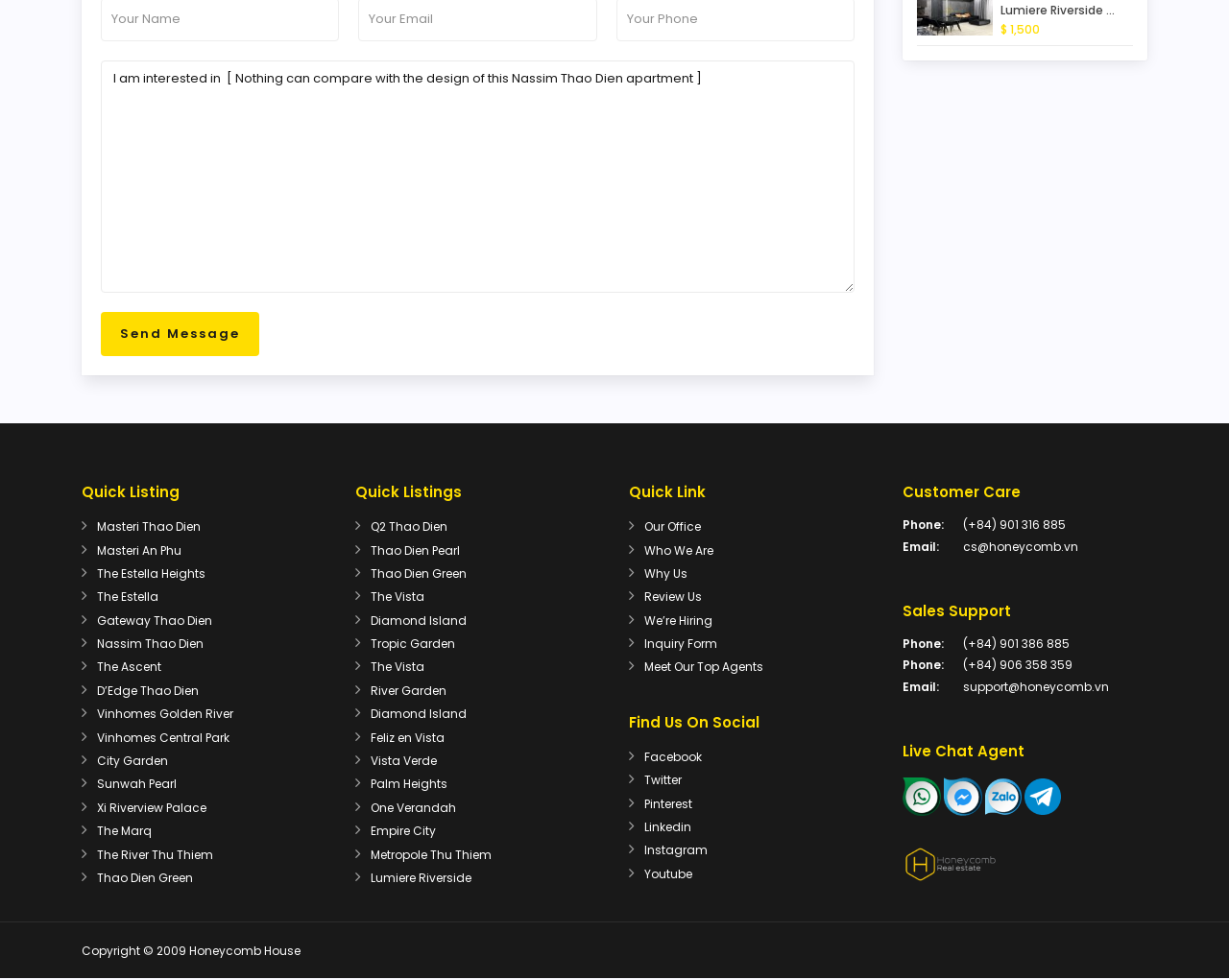What is the phone number for customer care?
Provide a detailed and extensive answer to the question.

The phone number for customer care is mentioned under the 'Customer Care' section, which is located at the bottom-right corner of the page.